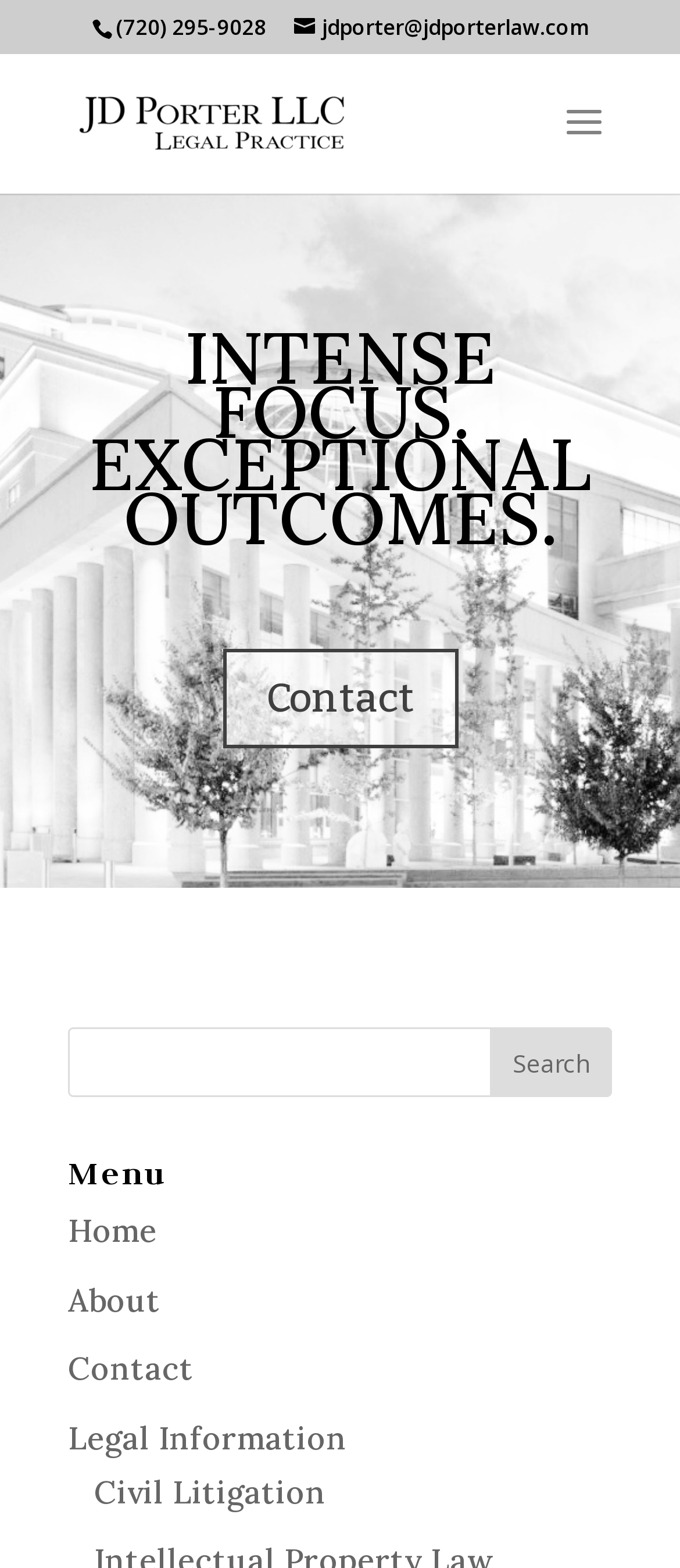Is the search box required?
From the details in the image, provide a complete and detailed answer to the question.

I checked the search box element with the bounding box coordinates [0.1, 0.655, 0.9, 0.7] and found that the 'required' attribute is set to 'False', indicating that the search box is not required.